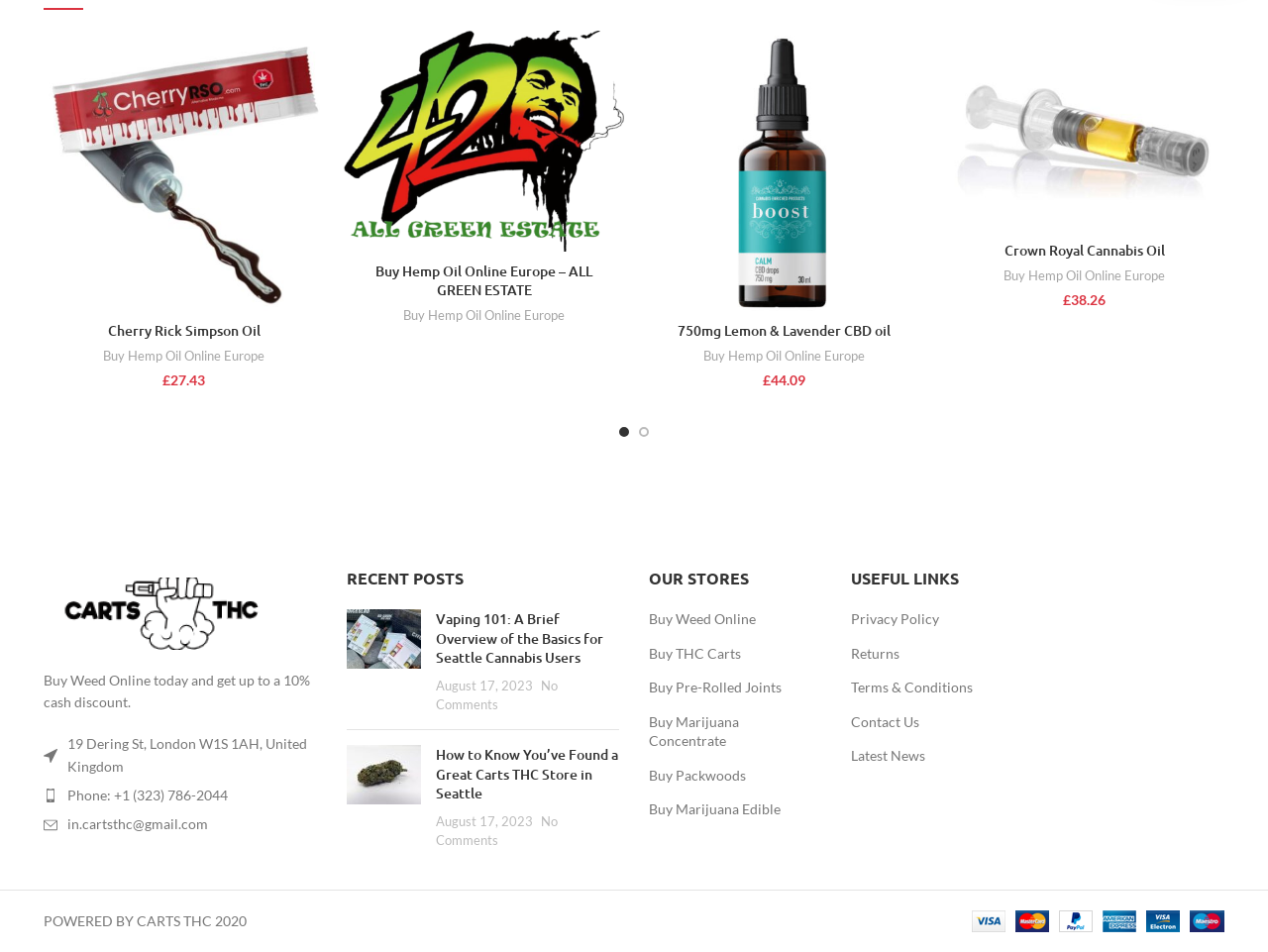Review the image closely and give a comprehensive answer to the question: How many products are listed on this webpage?

I counted the number of product headings and found that there are four products listed on this webpage: Cherry Rick Simpson Oil, Buy Hemp Oil Online Europe, 750mg Lemon & Lavender CBD oil, and Crown Royal Cannabis Oil.